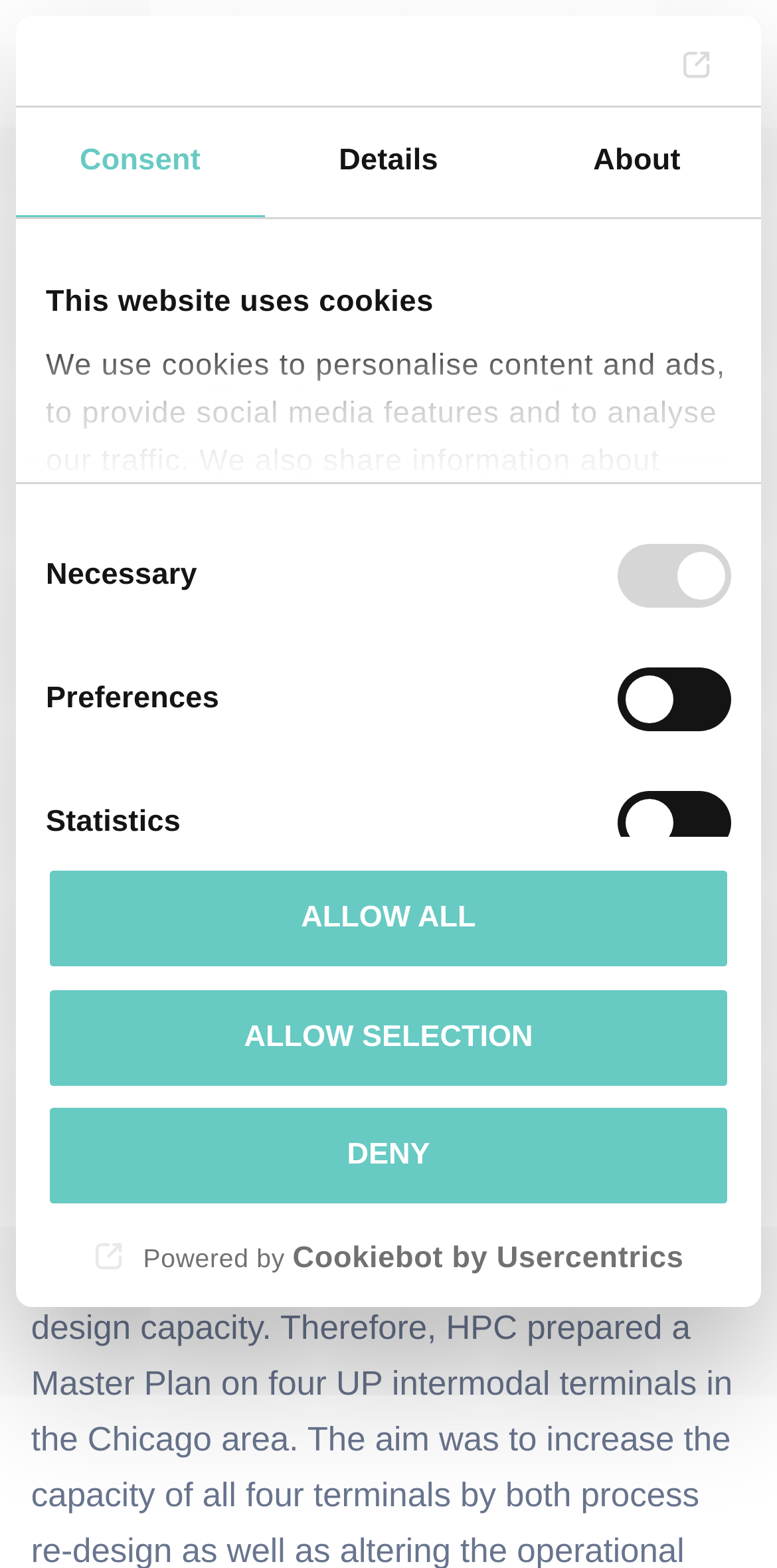Identify the bounding box coordinates for the element that needs to be clicked to fulfill this instruction: "Click the logo to open in a new window". Provide the coordinates in the format of four float numbers between 0 and 1: [left, top, right, bottom].

[0.496, 0.029, 0.941, 0.048]